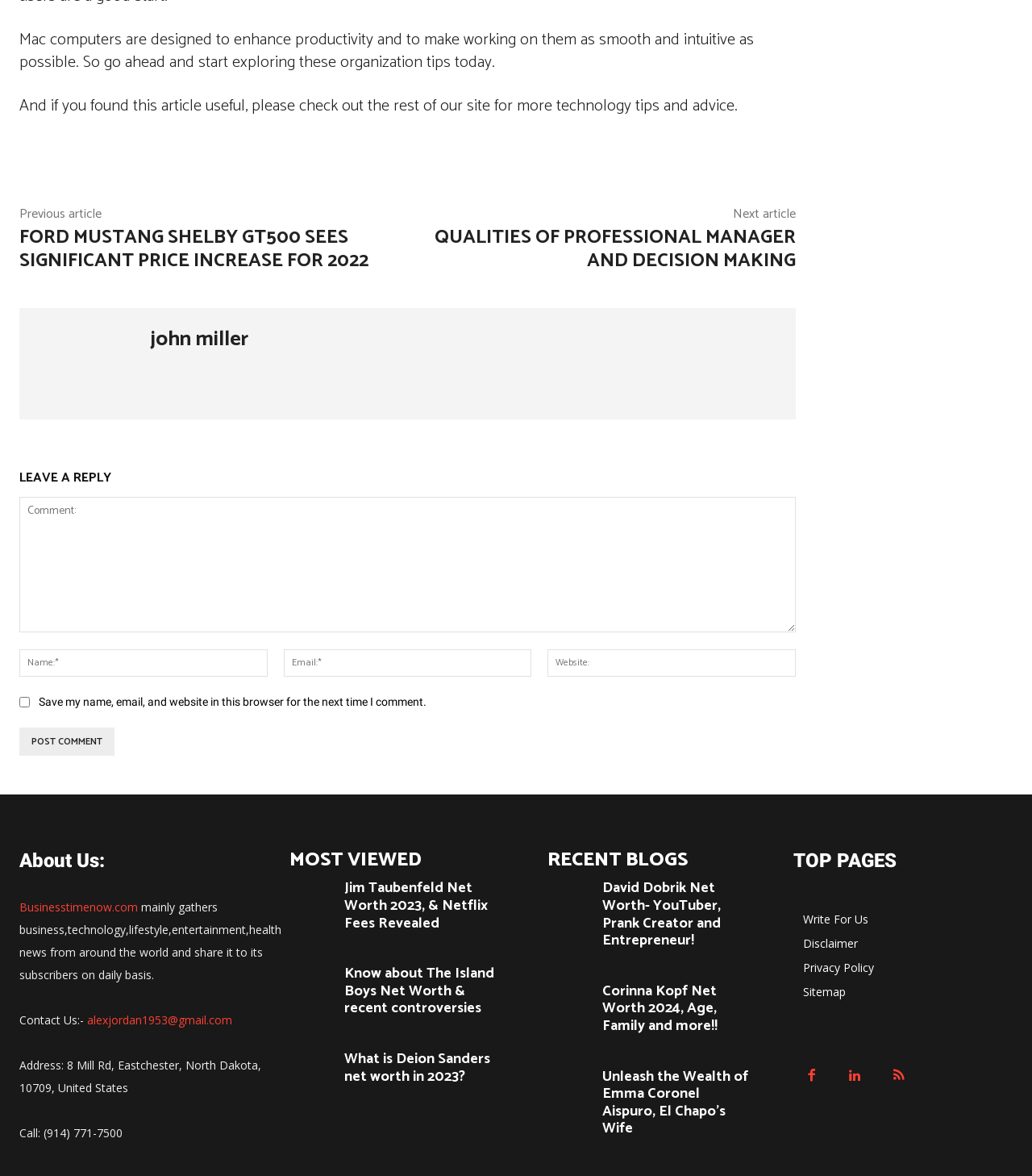Kindly determine the bounding box coordinates of the area that needs to be clicked to fulfill this instruction: "Contact us through email".

[0.084, 0.861, 0.225, 0.874]